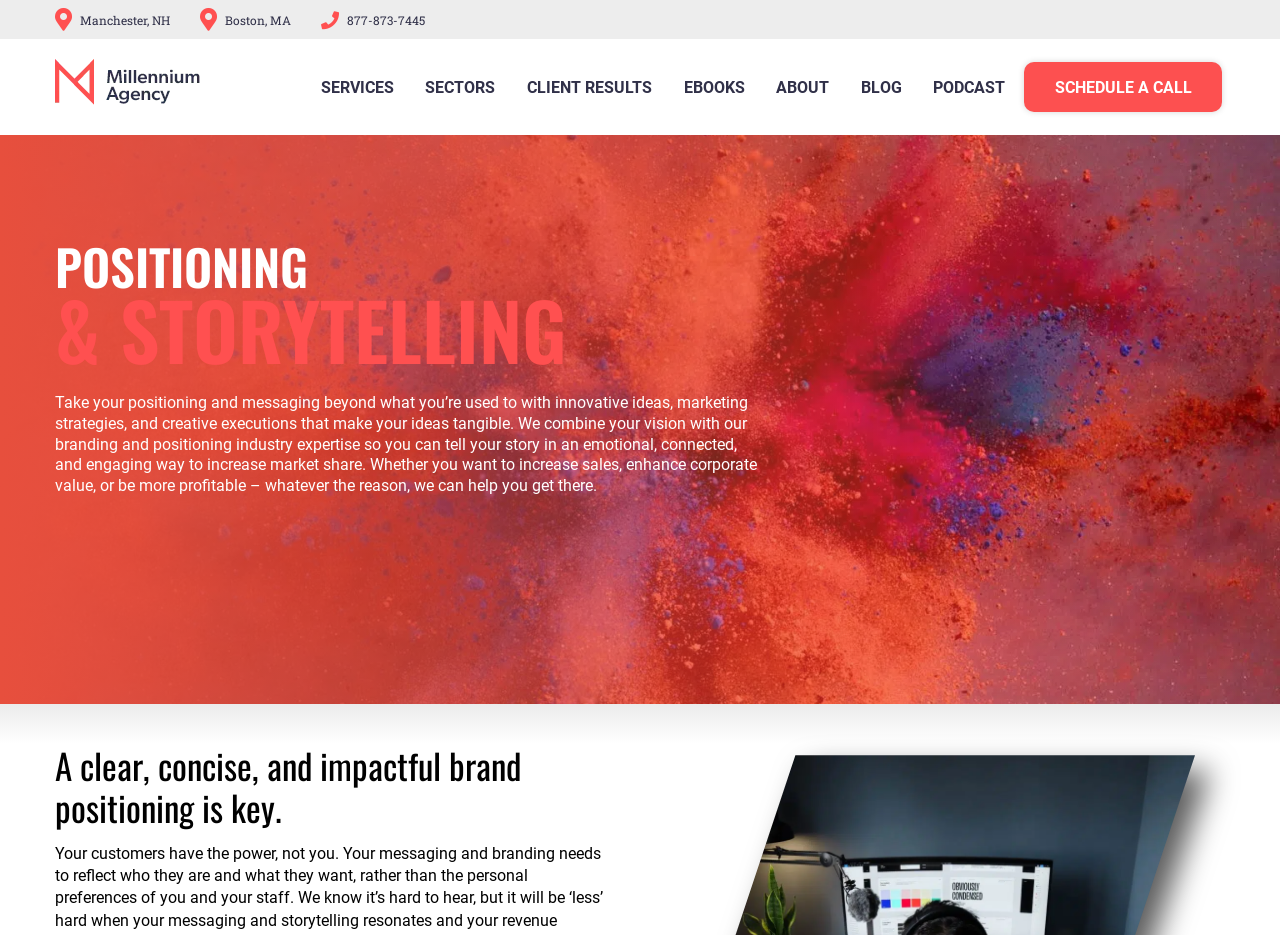What is the importance of brand positioning?
Please respond to the question thoroughly and include all relevant details.

The importance of brand positioning can be inferred from the heading element 'A clear, concise, and impactful brand positioning is key.' which emphasizes the significance of brand positioning.